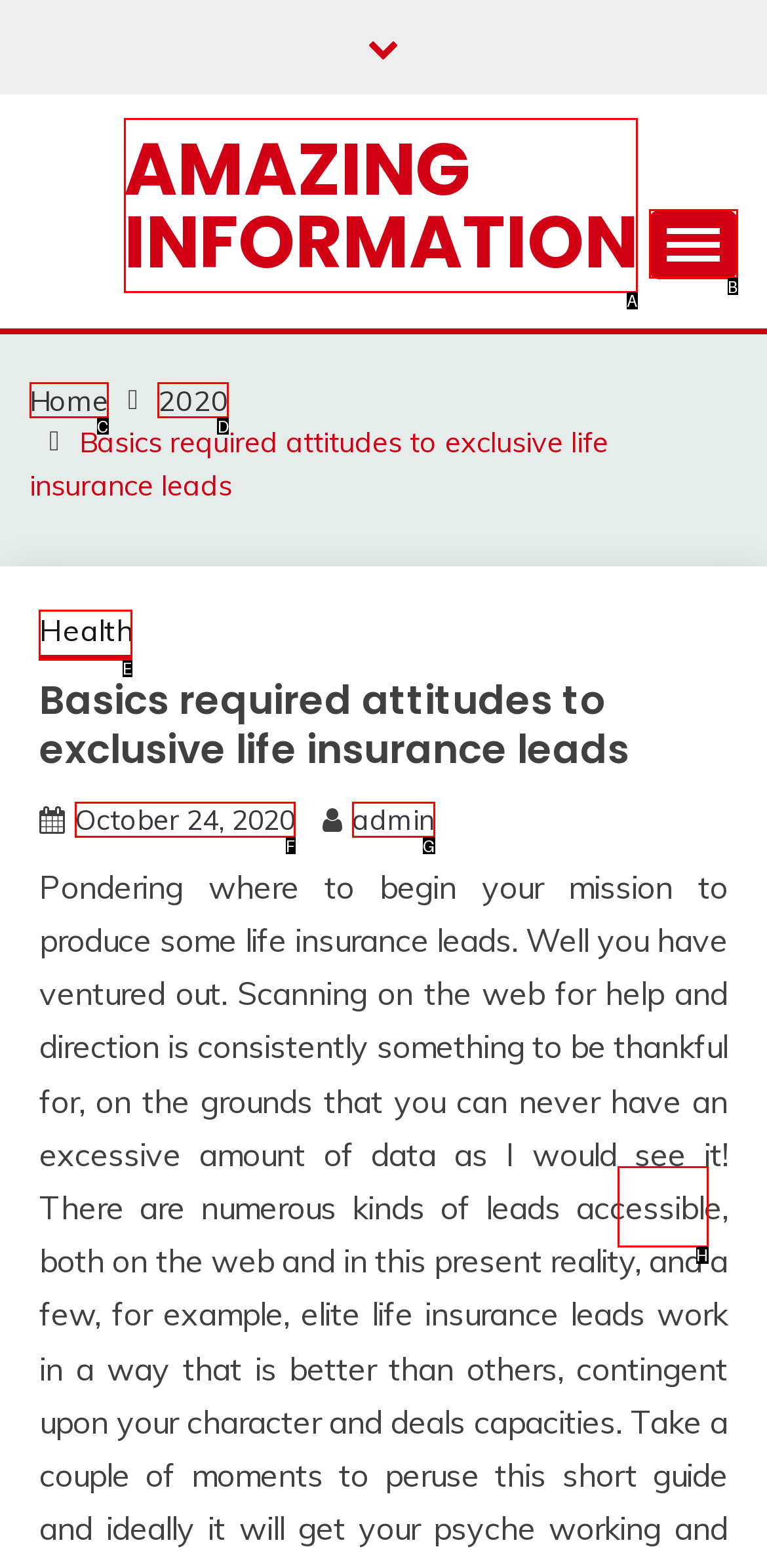Tell me which one HTML element you should click to complete the following task: View the Health page
Answer with the option's letter from the given choices directly.

E